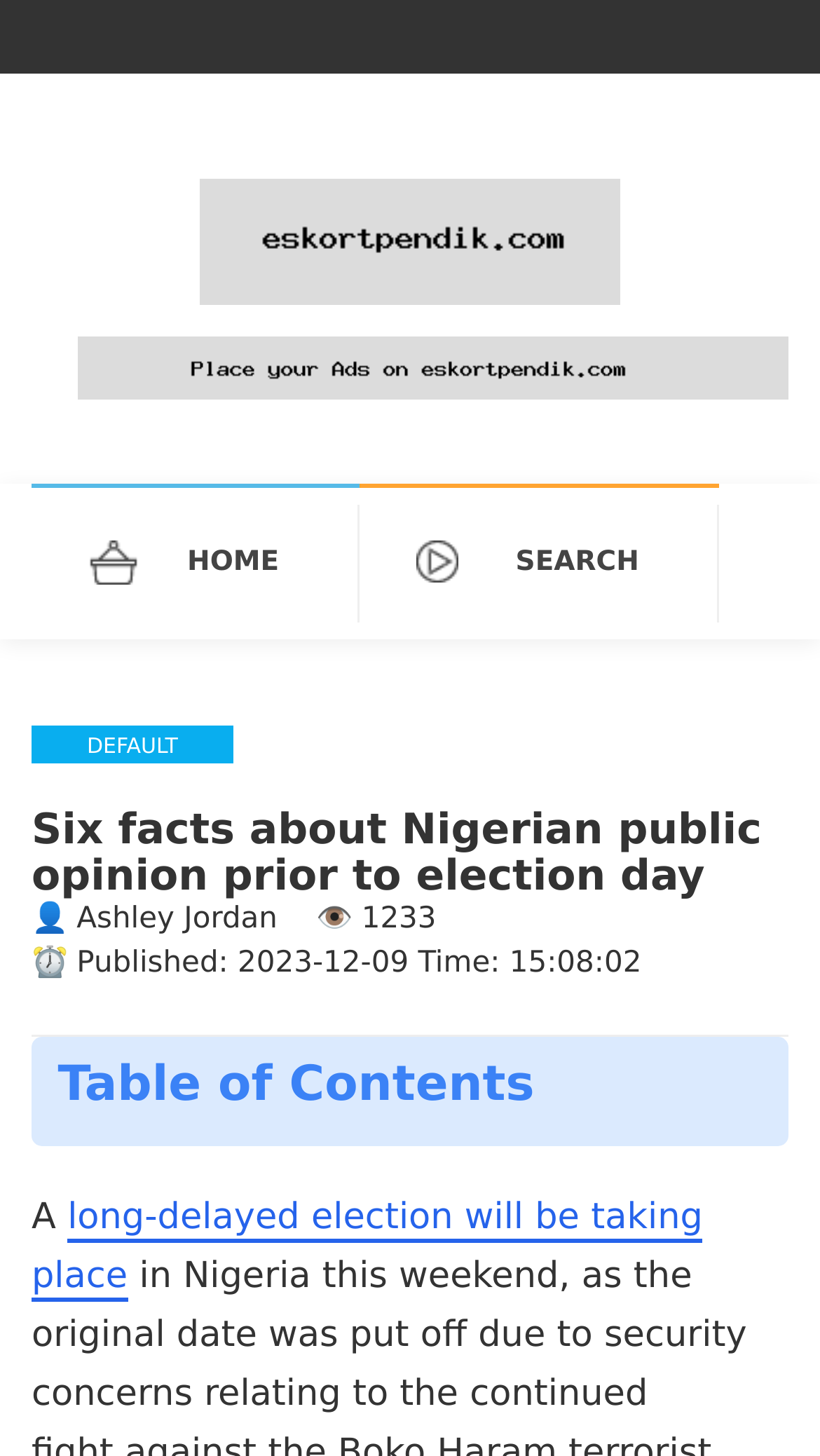Please predict the bounding box coordinates (top-left x, top-left y, bottom-right x, bottom-right y) for the UI element in the screenshot that fits the description: alt="Site Logo"

[0.038, 0.123, 0.962, 0.209]